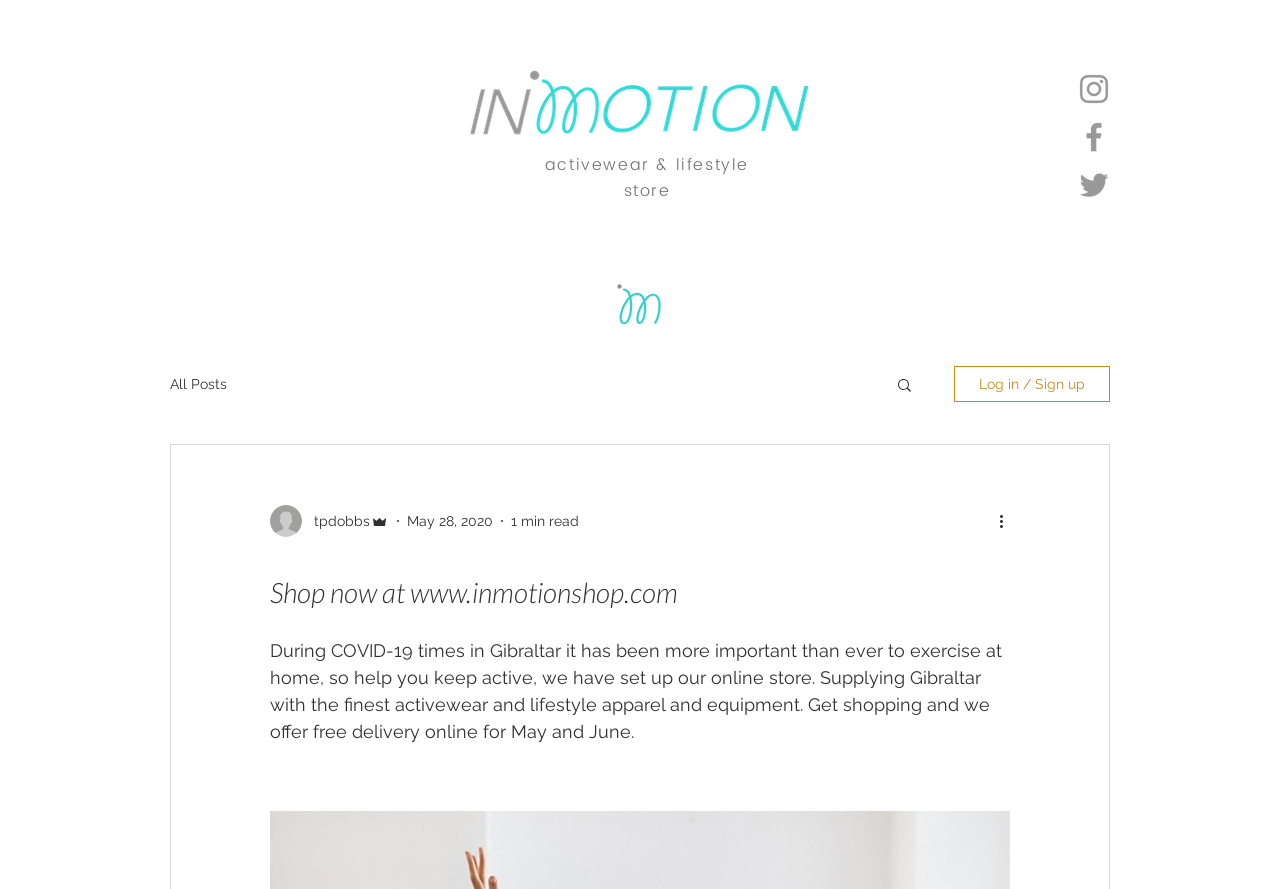Can you show the bounding box coordinates of the region to click on to complete the task described in the instruction: "Read the blog post"?

[0.211, 0.634, 0.789, 0.688]